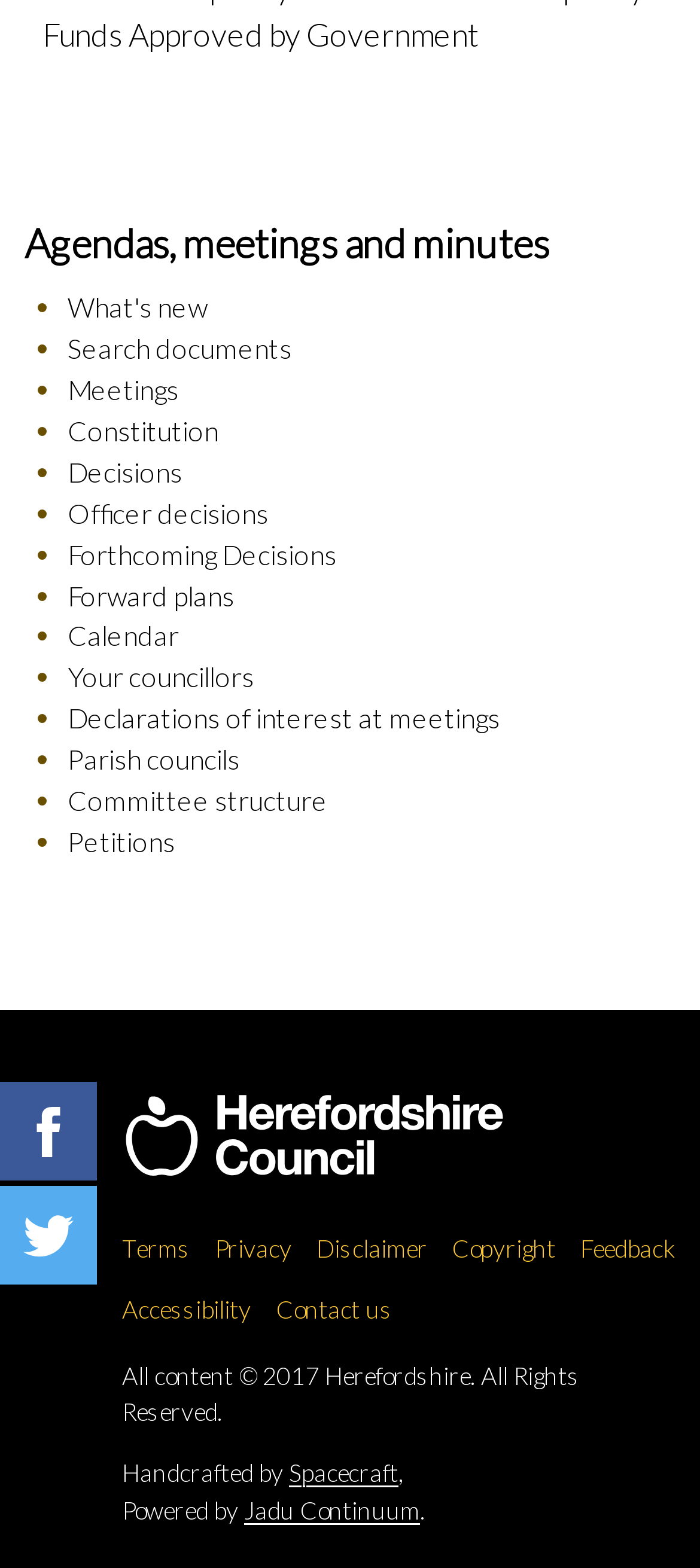Please answer the following question using a single word or phrase: 
What social media platforms are linked?

Facebook and Twitter